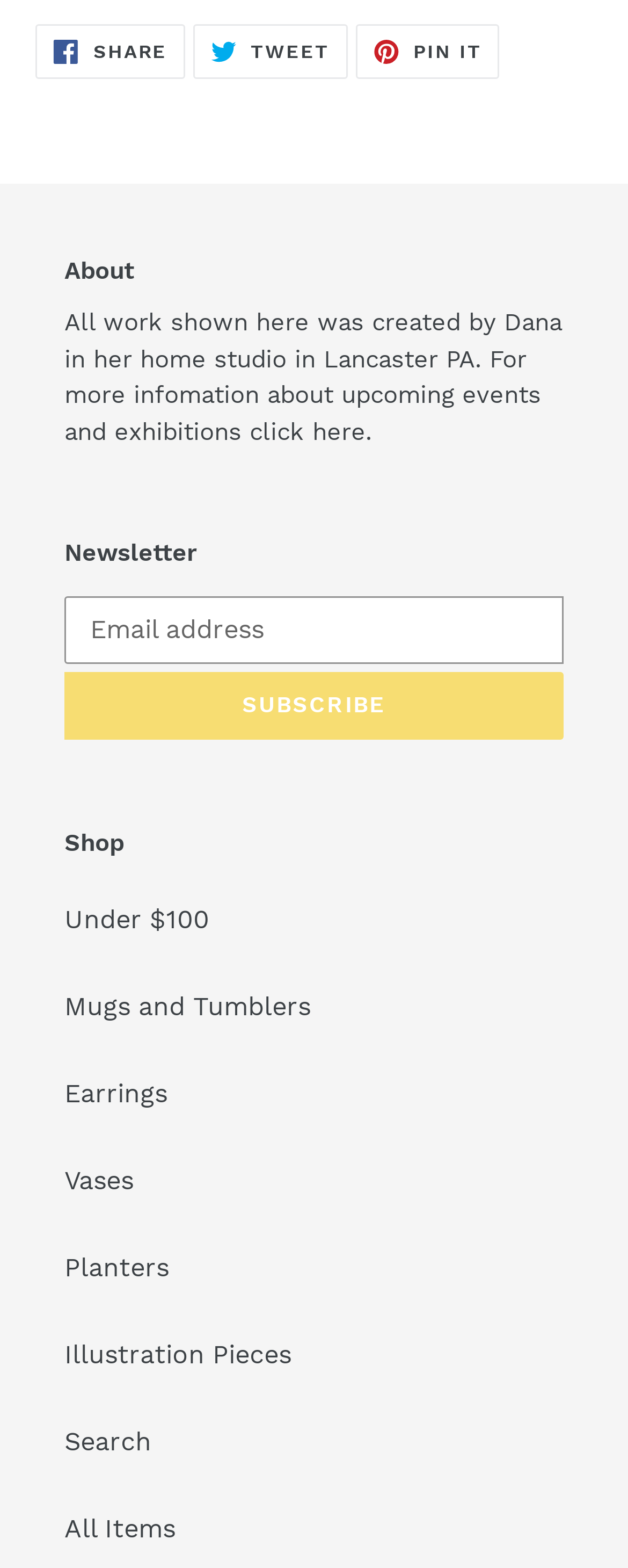Respond to the question below with a concise word or phrase:
What is the location of the artist's studio?

Lancaster PA